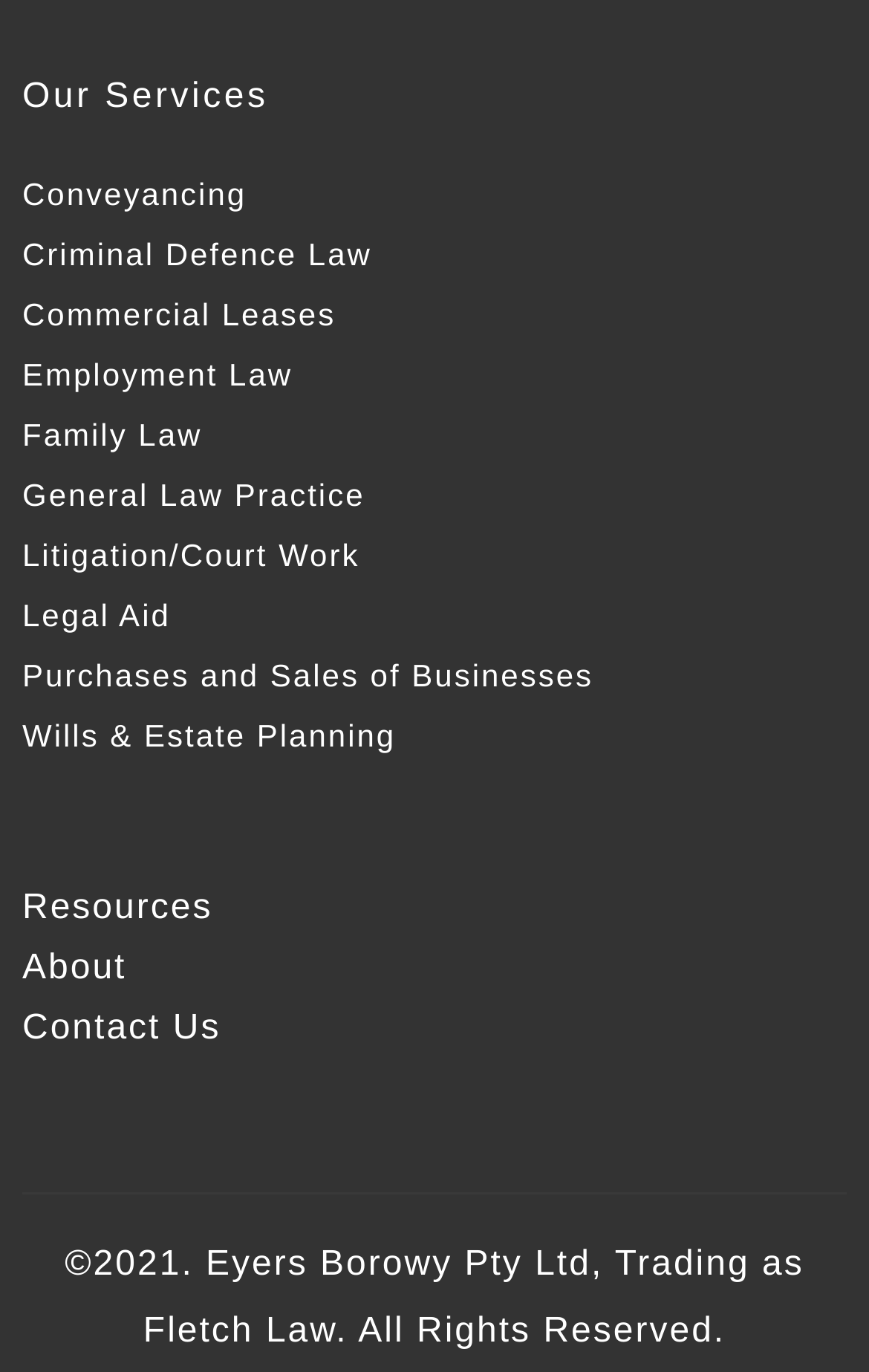Answer succinctly with a single word or phrase:
What is the theme of the website?

Law